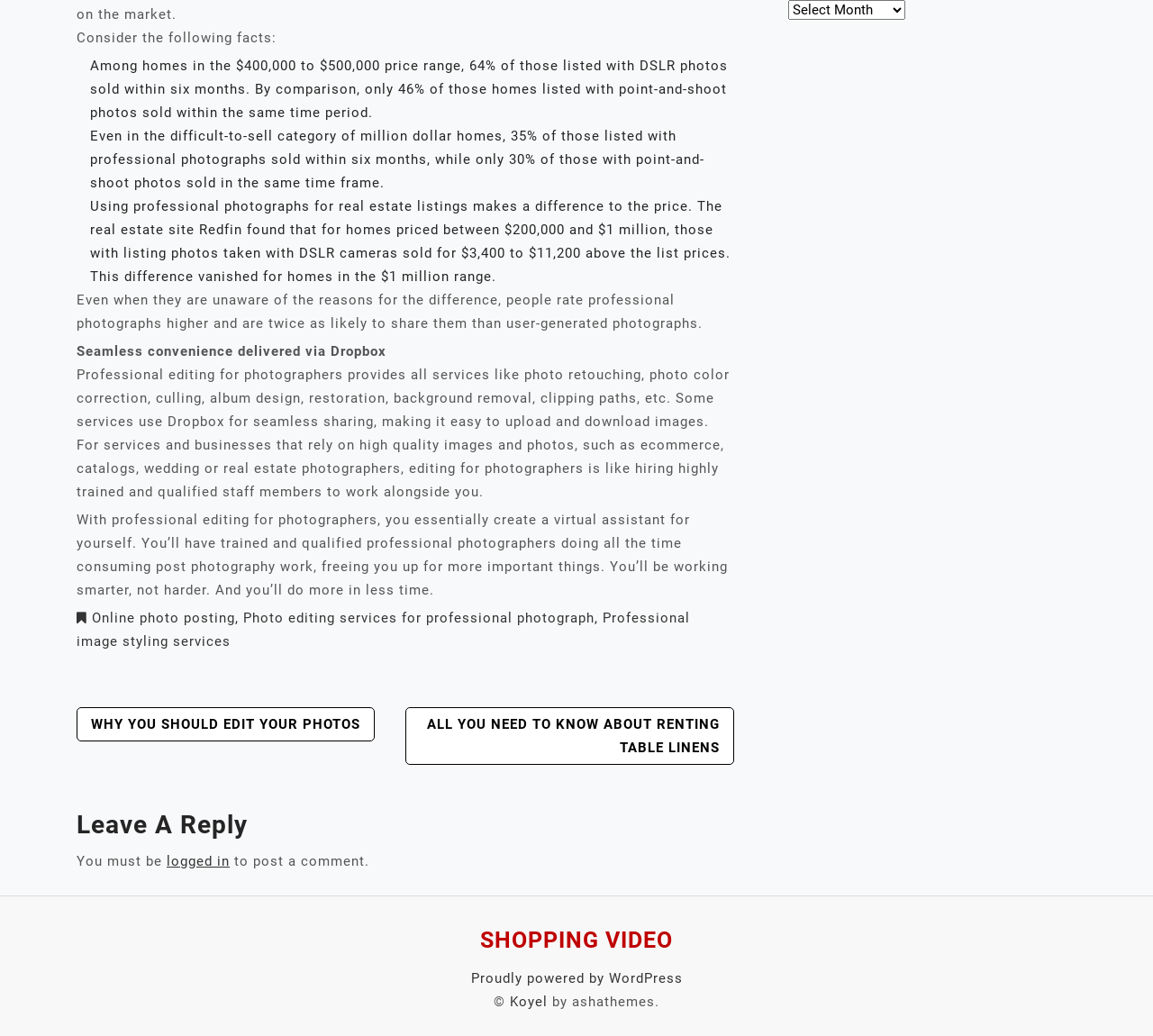Please determine the bounding box coordinates of the area that needs to be clicked to complete this task: 'Click on 'SHOPPING VIDEO''. The coordinates must be four float numbers between 0 and 1, formatted as [left, top, right, bottom].

[0.416, 0.895, 0.584, 0.92]